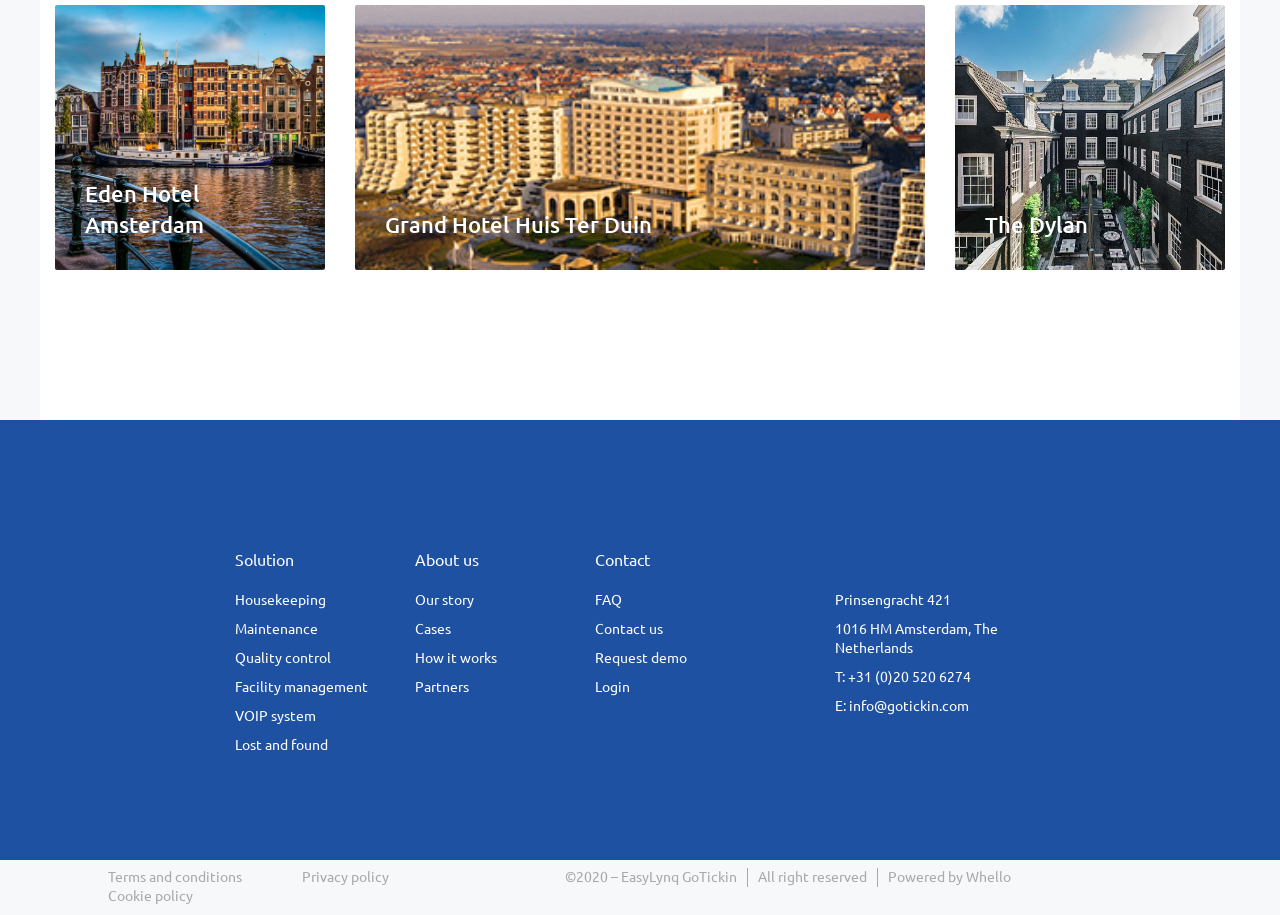Bounding box coordinates are given in the format (top-left x, top-left y, bottom-right x, bottom-right y). All values should be floating point numbers between 0 and 1. Provide the bounding box coordinate for the UI element described as: VOIP system

[0.184, 0.774, 0.247, 0.791]